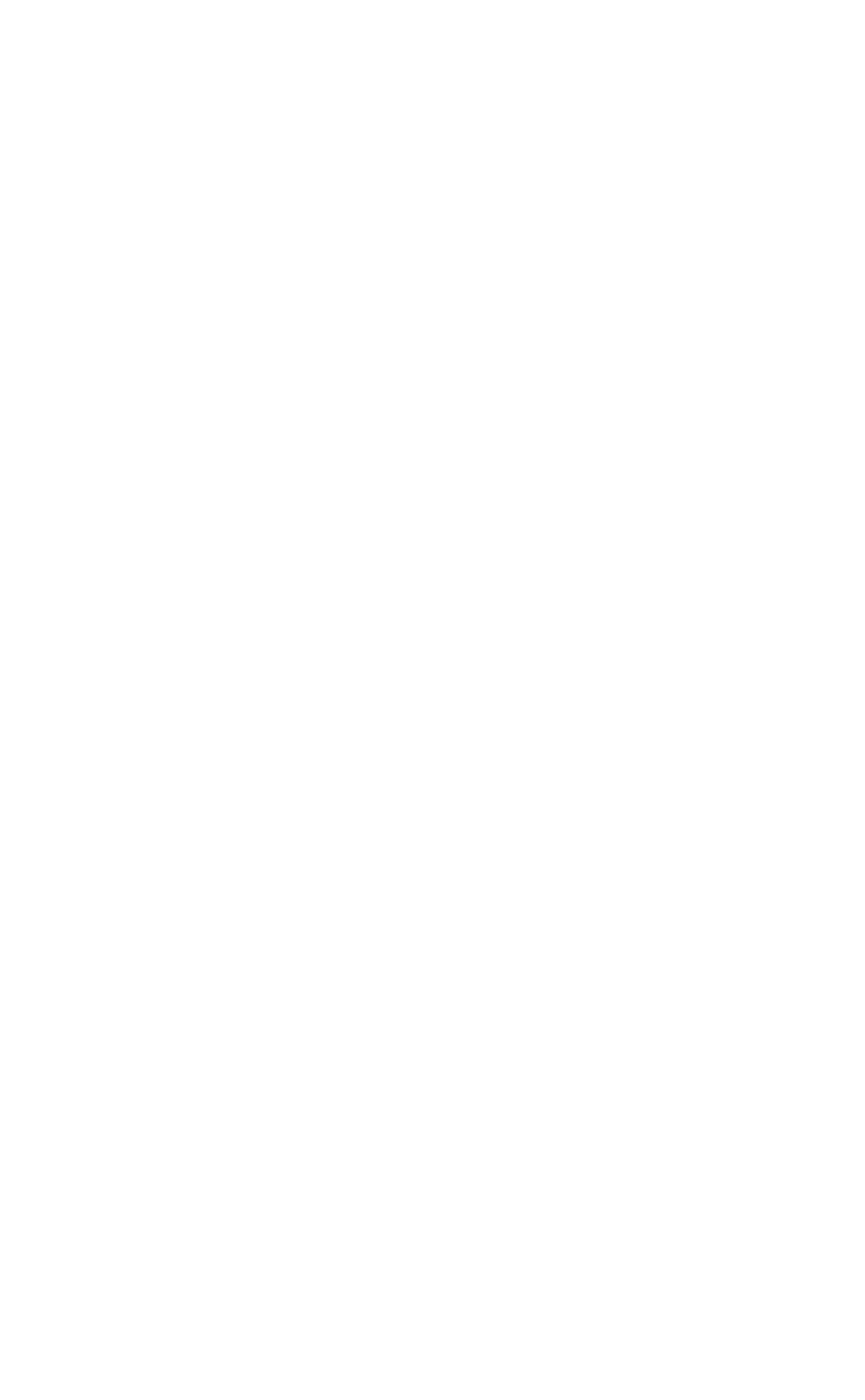Find the bounding box coordinates for the HTML element specified by: "Home".

[0.003, 0.452, 0.231, 0.515]